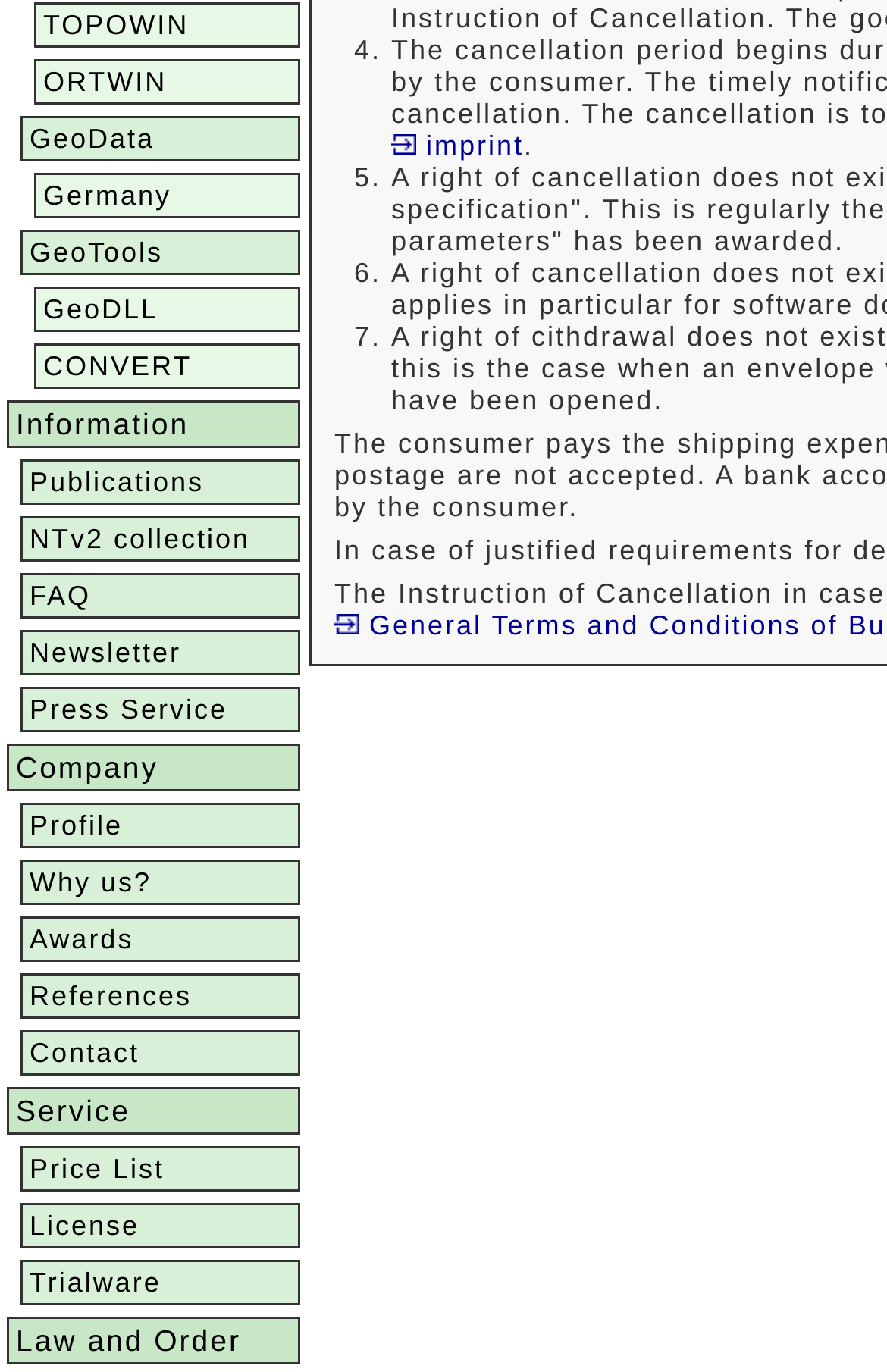Given the element description Why us?, predict the bounding box coordinates for the UI element in the webpage screenshot. The format should be (top-left x, top-left y, bottom-right x, bottom-right y), and the values should be between 0 and 1.

[0.033, 0.631, 0.328, 0.655]